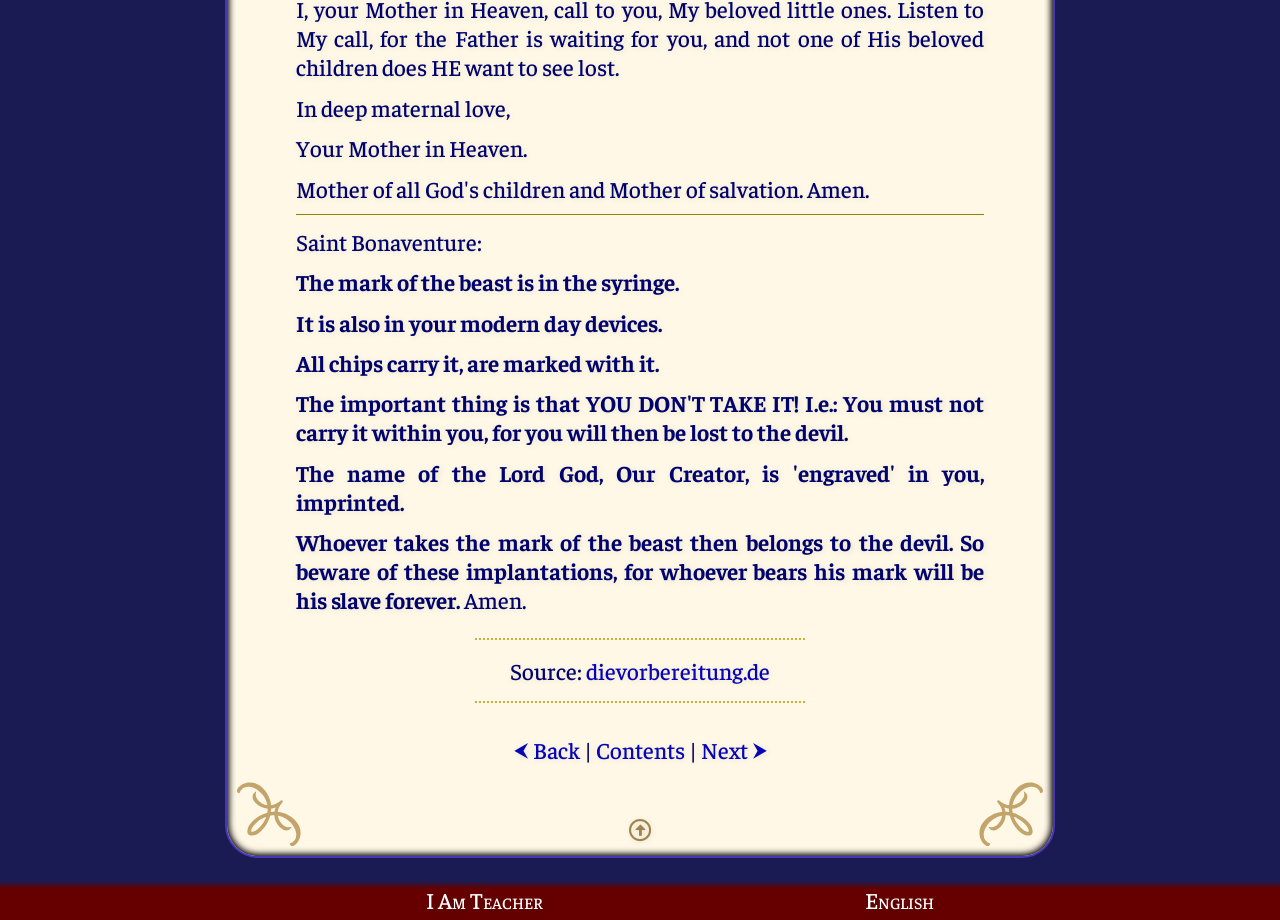Provide a thorough and detailed response to the question by examining the image: 
What is the purpose of the text?

The purpose of the text is to warn people about the mark of the beast, as indicated by the text 'So beware of these implantations, for whoever bears his mark will be his slave forever.'